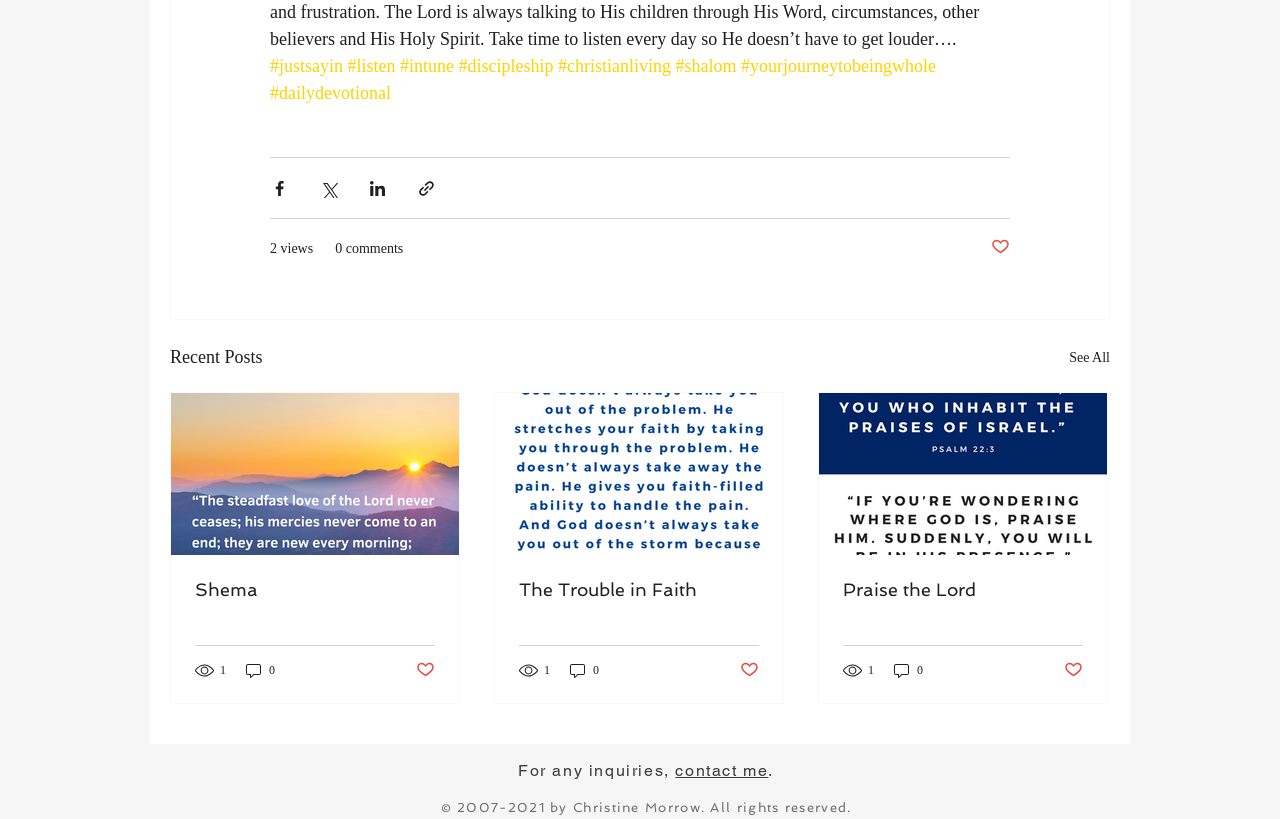Provide a brief response to the question below using a single word or phrase: 
What is the copyright information at the bottom of the page?

© 2007-2021 by Christine Morrow